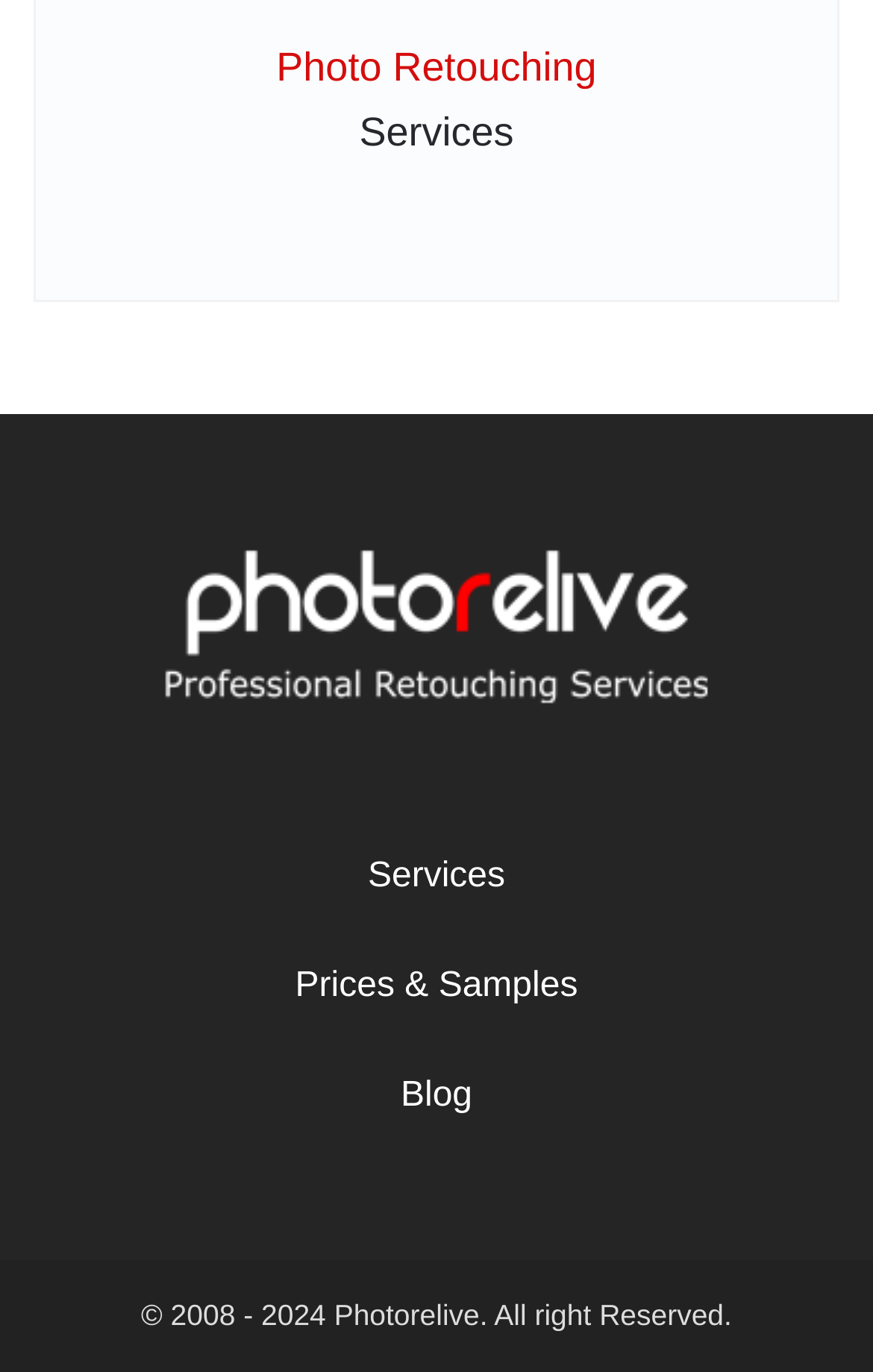Give the bounding box coordinates for the element described as: "Photo RetouchingServices".

[0.067, 0.032, 0.933, 0.121]